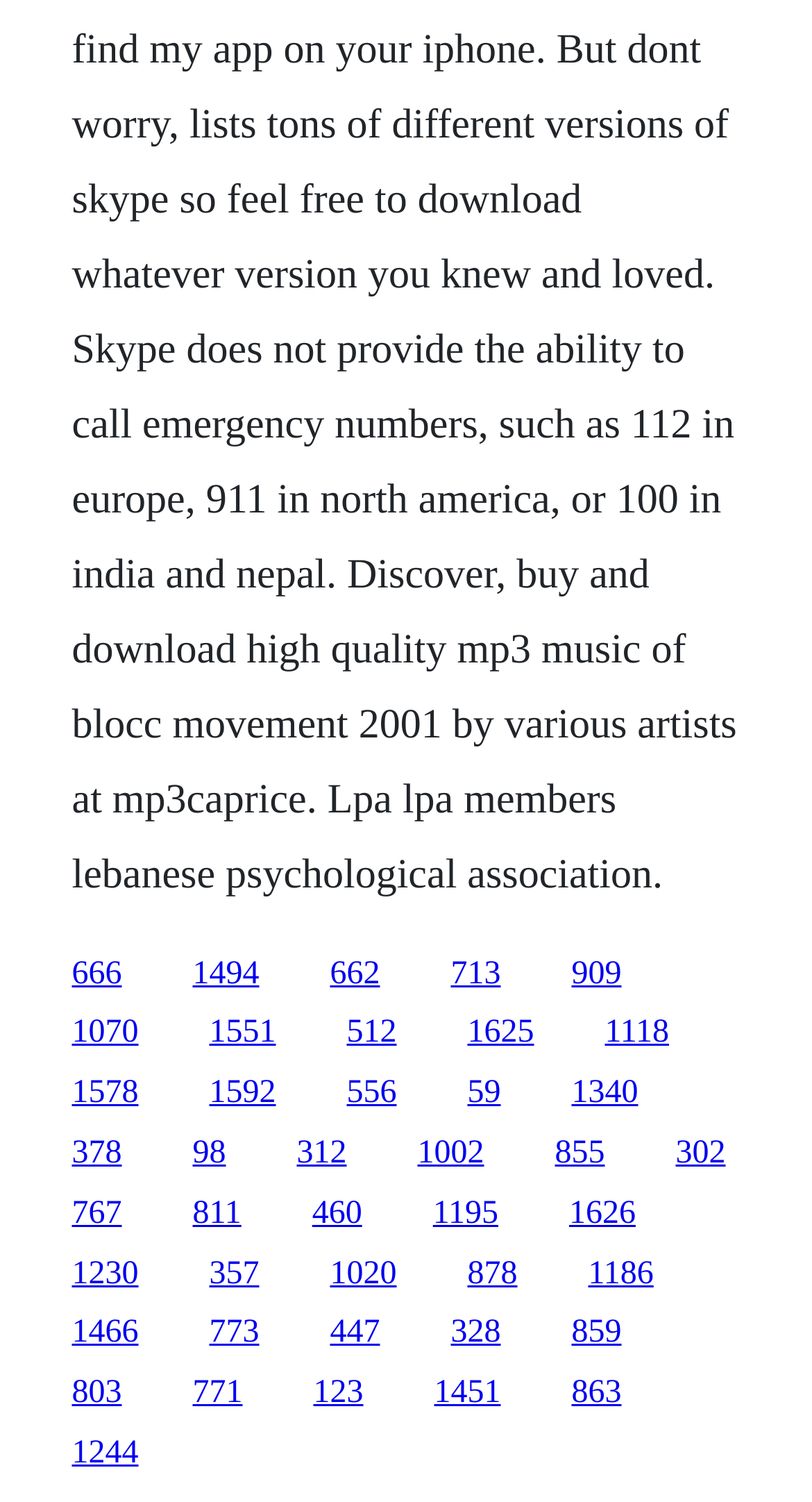Determine the bounding box coordinates for the HTML element mentioned in the following description: "1626". The coordinates should be a list of four floats ranging from 0 to 1, represented as [left, top, right, bottom].

[0.701, 0.796, 0.783, 0.819]